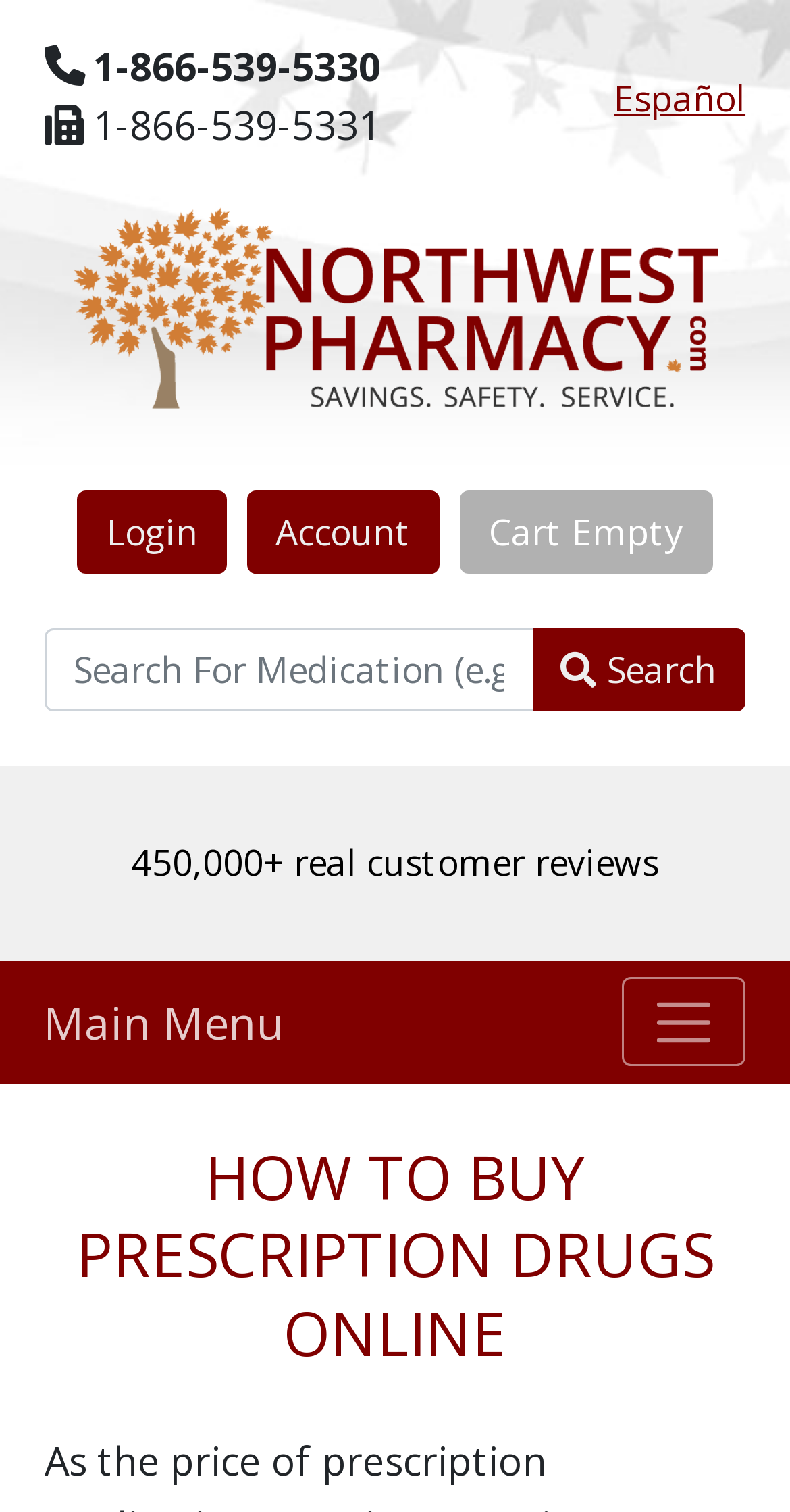What is the current status of the cart?
Provide an in-depth and detailed explanation in response to the question.

I found the status of the cart by looking at the top-right corner of the webpage, where I saw a text that says 'Cart' and another text that says 'Empty'.